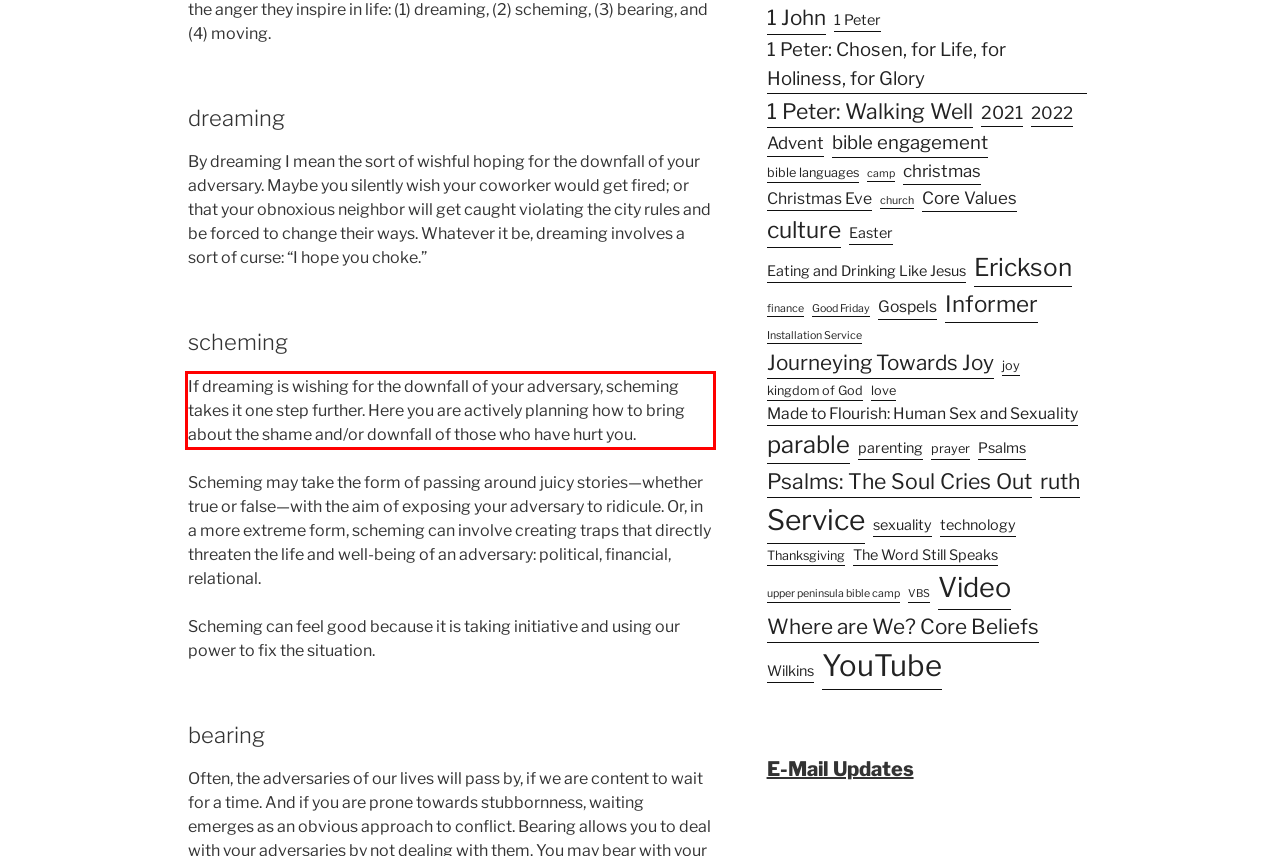Using the provided webpage screenshot, identify and read the text within the red rectangle bounding box.

If dreaming is wishing for the downfall of your adversary, scheming takes it one step further. Here you are actively planning how to bring about the shame and/or downfall of those who have hurt you.